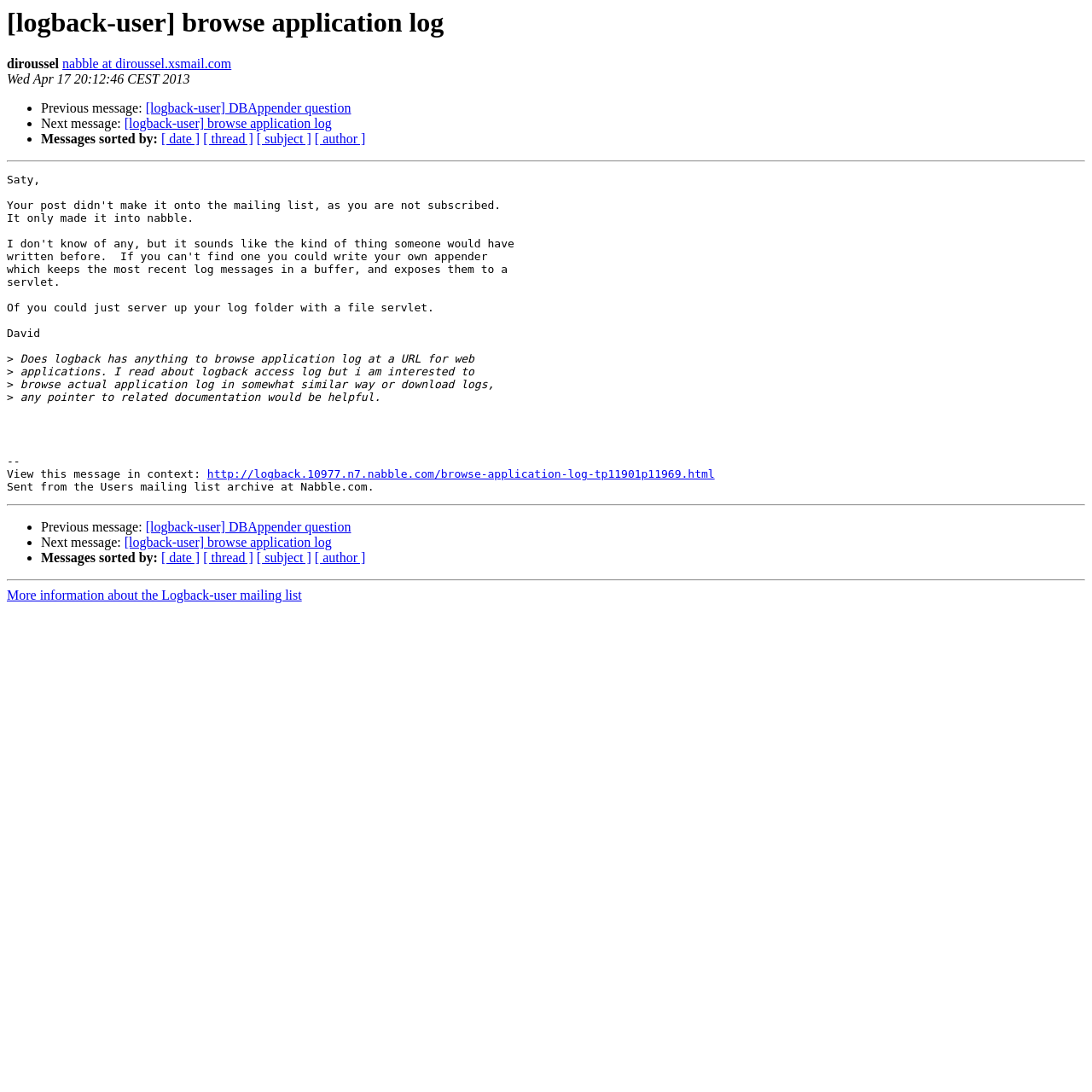Identify the bounding box coordinates for the region to click in order to carry out this instruction: "View message in context". Provide the coordinates using four float numbers between 0 and 1, formatted as [left, top, right, bottom].

[0.19, 0.428, 0.654, 0.44]